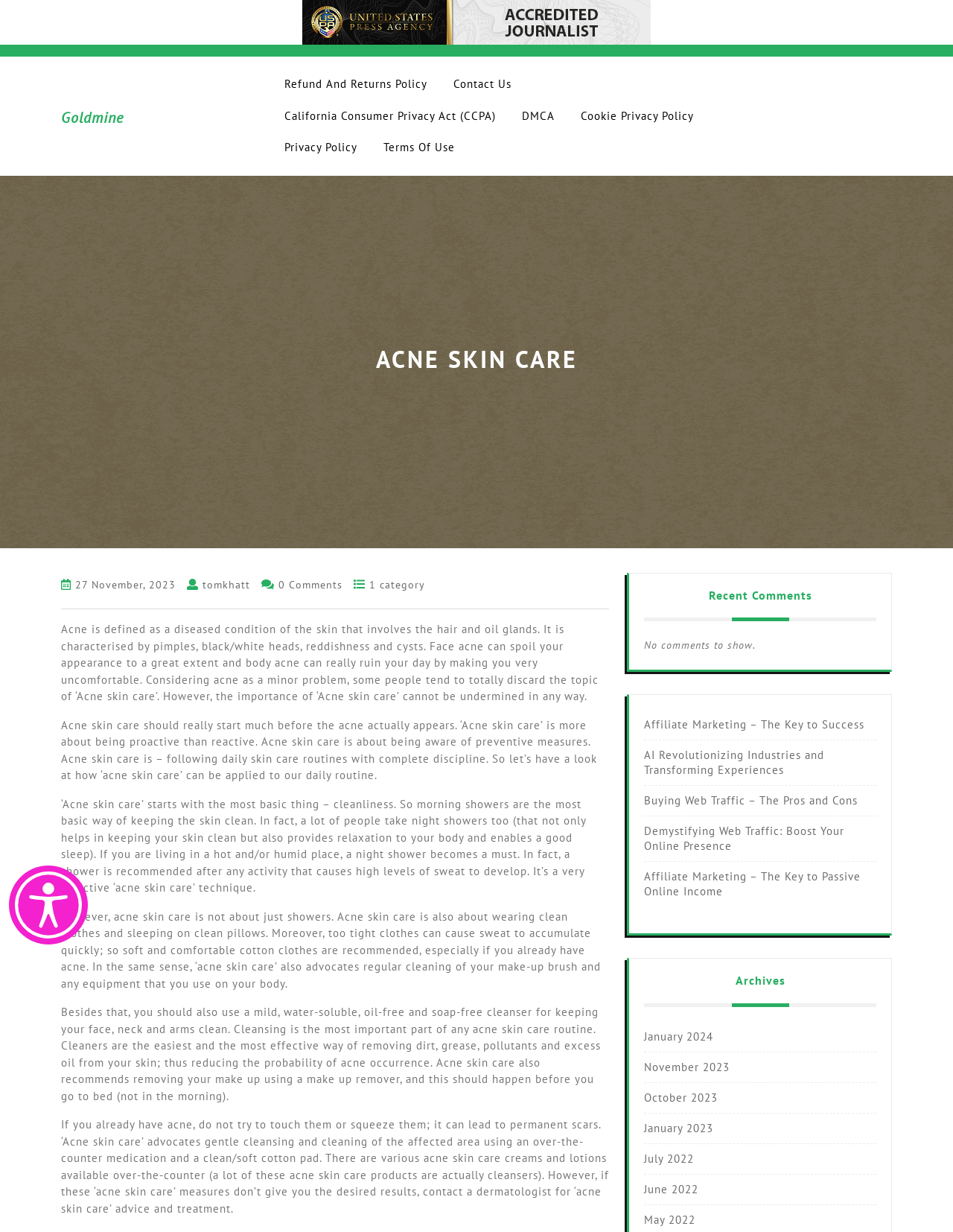What is recommended for cleaning the face?
From the image, respond with a single word or phrase.

Mild, water-soluble cleanser